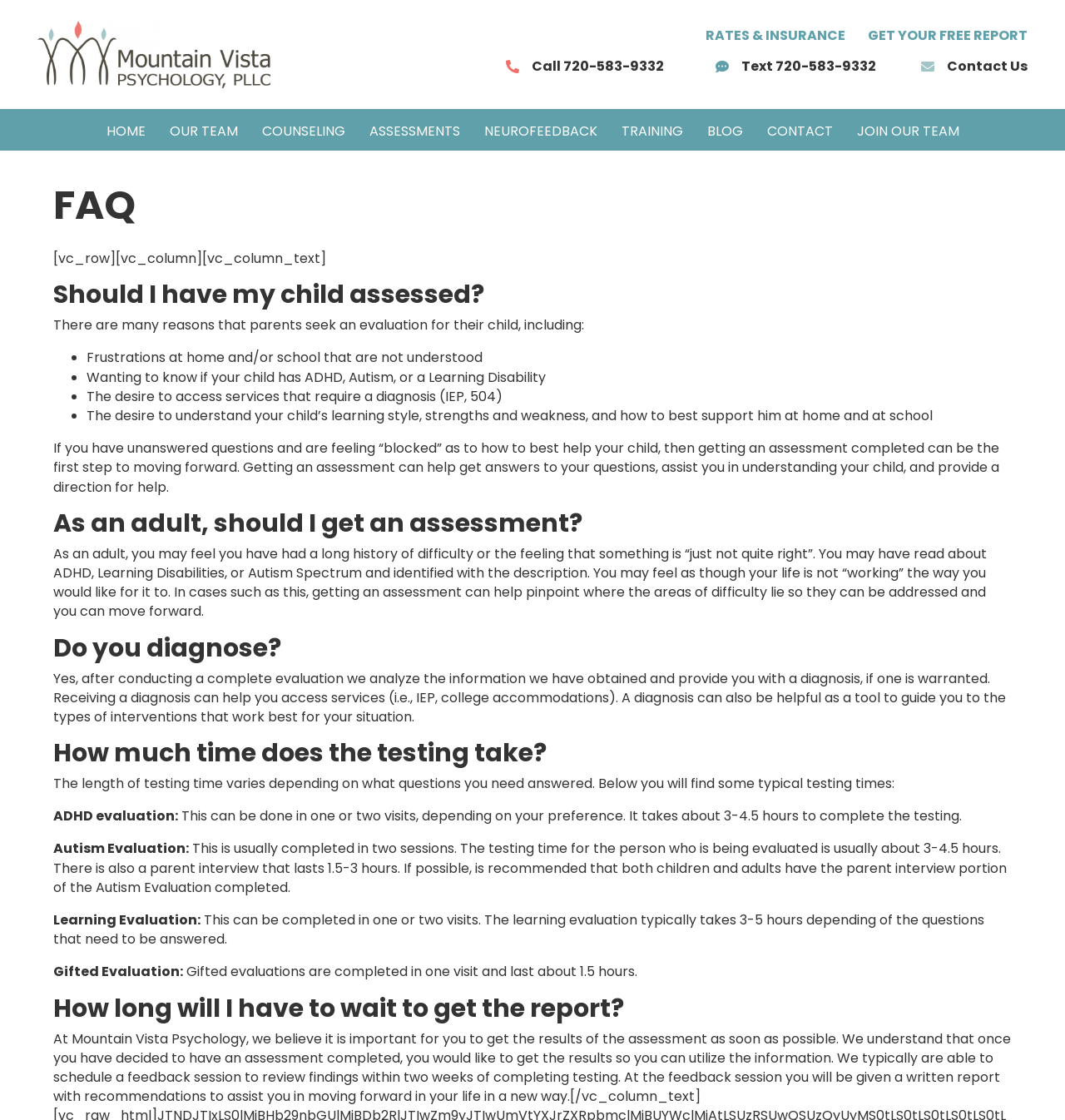Pinpoint the bounding box coordinates of the area that should be clicked to complete the following instruction: "Click the 'GET YOUR FREE REPORT' link". The coordinates must be given as four float numbers between 0 and 1, i.e., [left, top, right, bottom].

[0.815, 0.023, 0.965, 0.04]